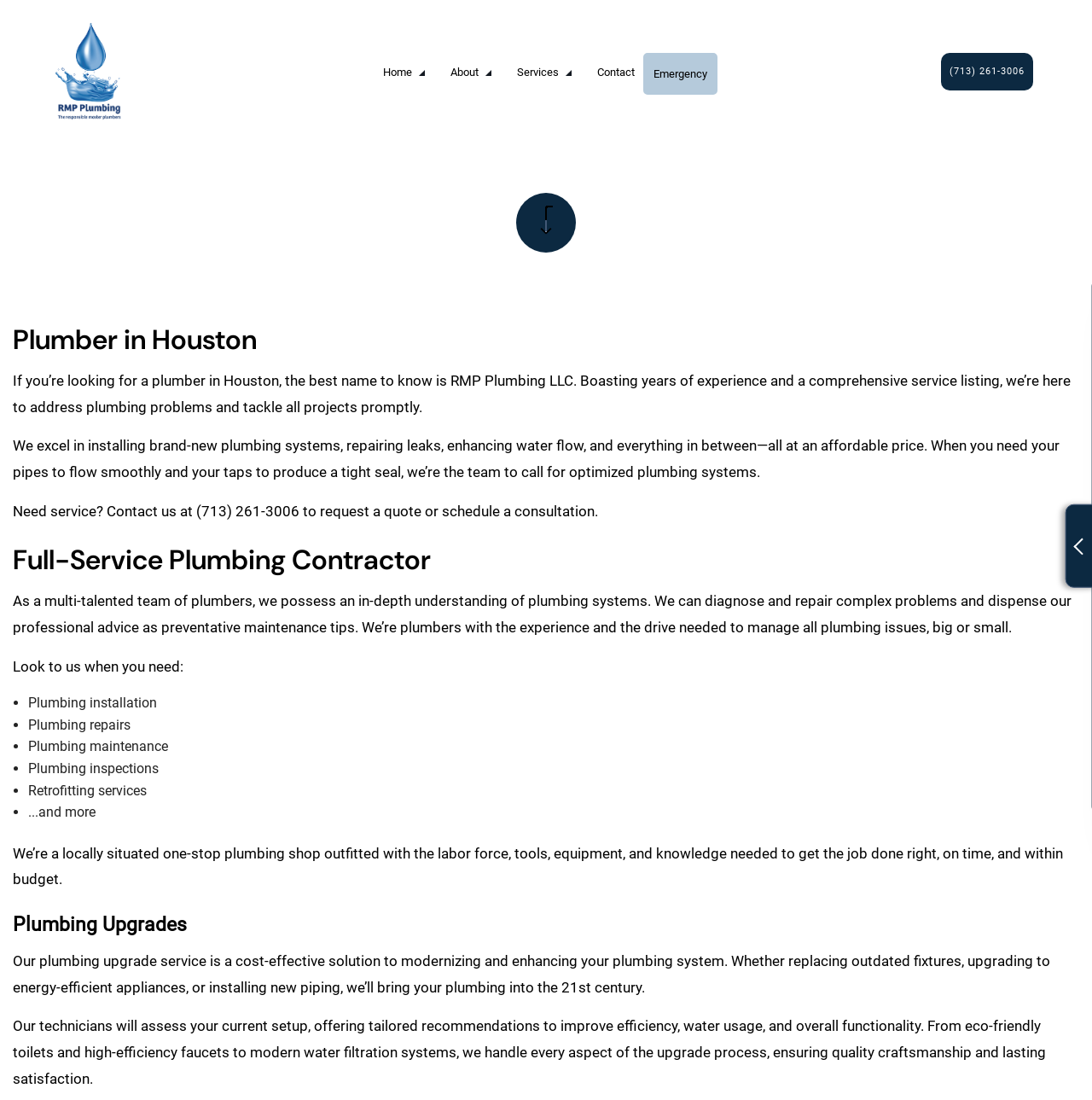Can you identify and provide the main heading of the webpage?

Plumber in Houston